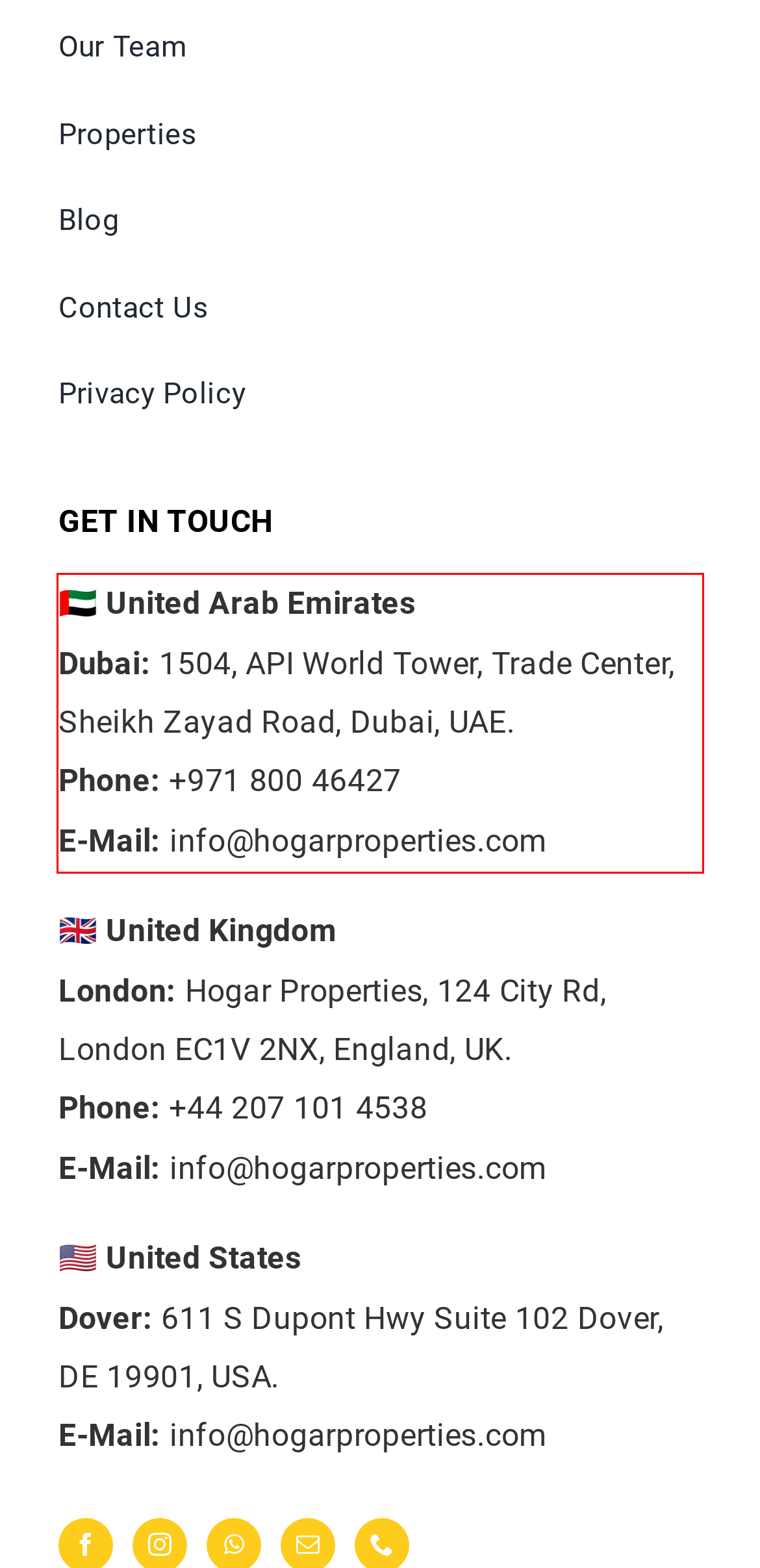Please recognize and transcribe the text located inside the red bounding box in the webpage image.

🇦🇪 United Arab Emirates Dubai: 1504, API World Tower, Trade Center, Sheikh Zayad Road, Dubai, UAE. Phone: +971 800 46427 E-Mail: info@hogarproperties.com